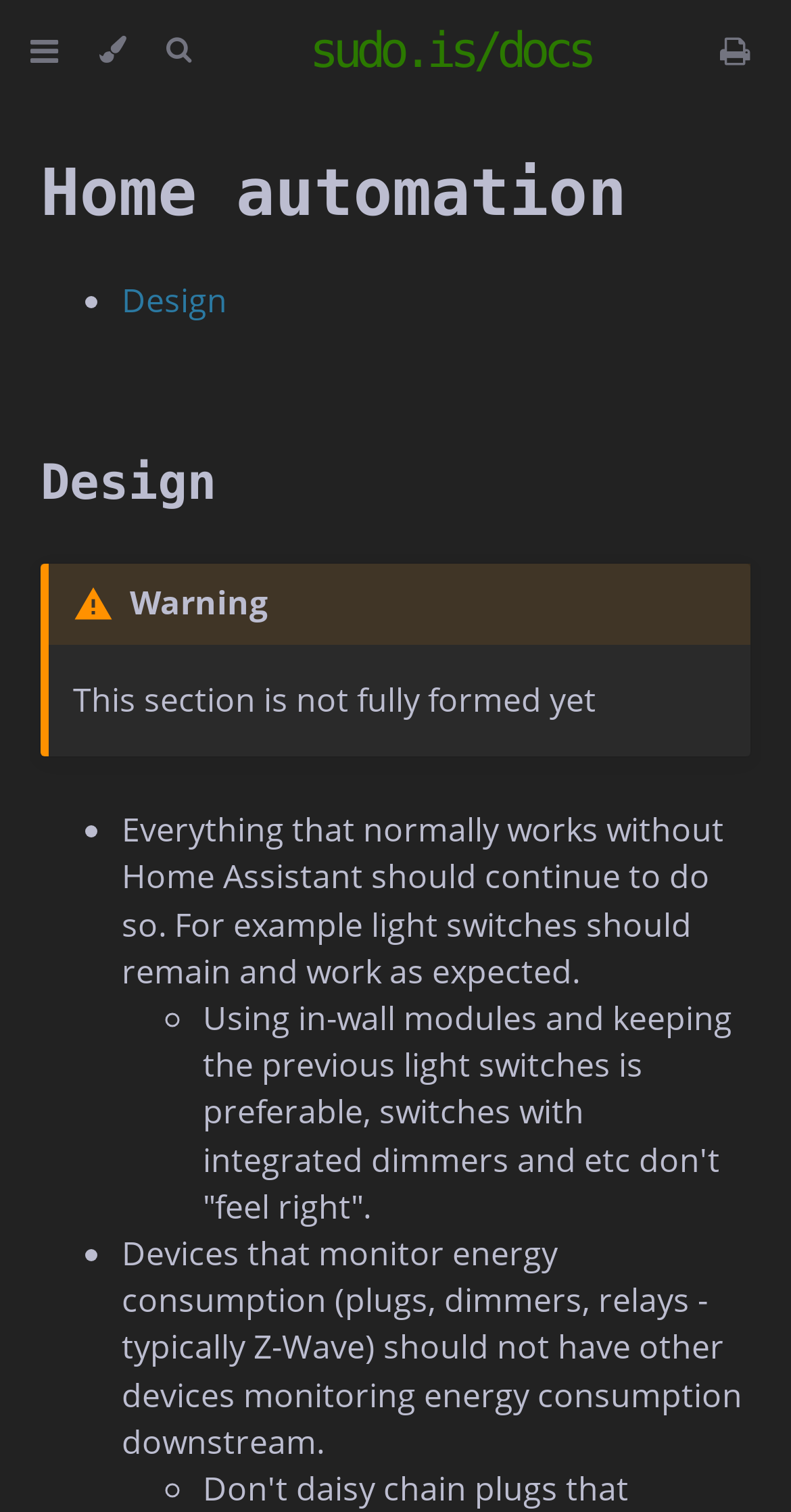Refer to the screenshot and give an in-depth answer to this question: What is recommended when using in-wall modules?

According to the webpage, when using in-wall modules, it is recommended to keep the previous light switches, as switches with integrated dimmers and etc don't 'feel right'.